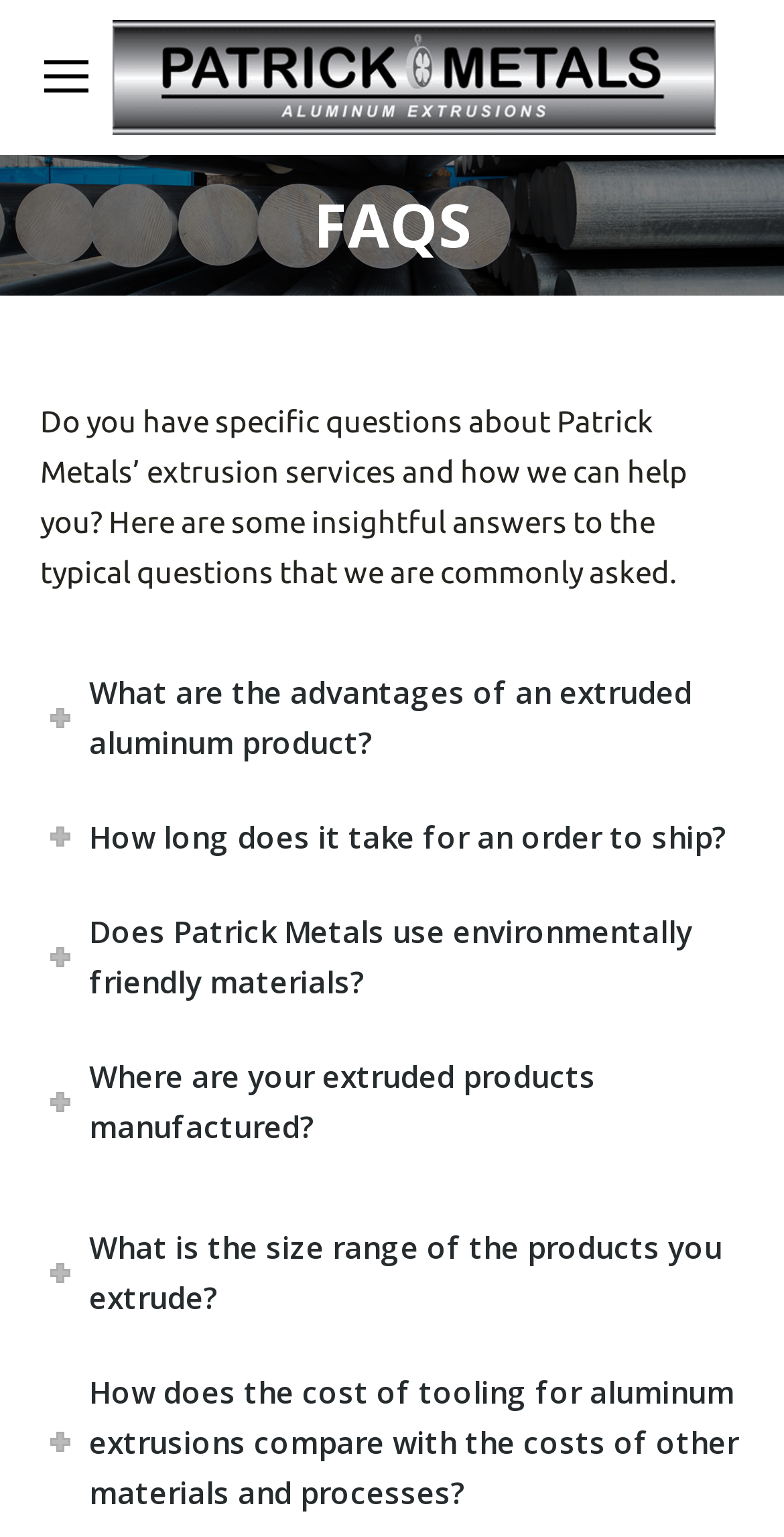Use a single word or phrase to respond to the question:
What is the company name on the webpage?

Patrick Metals